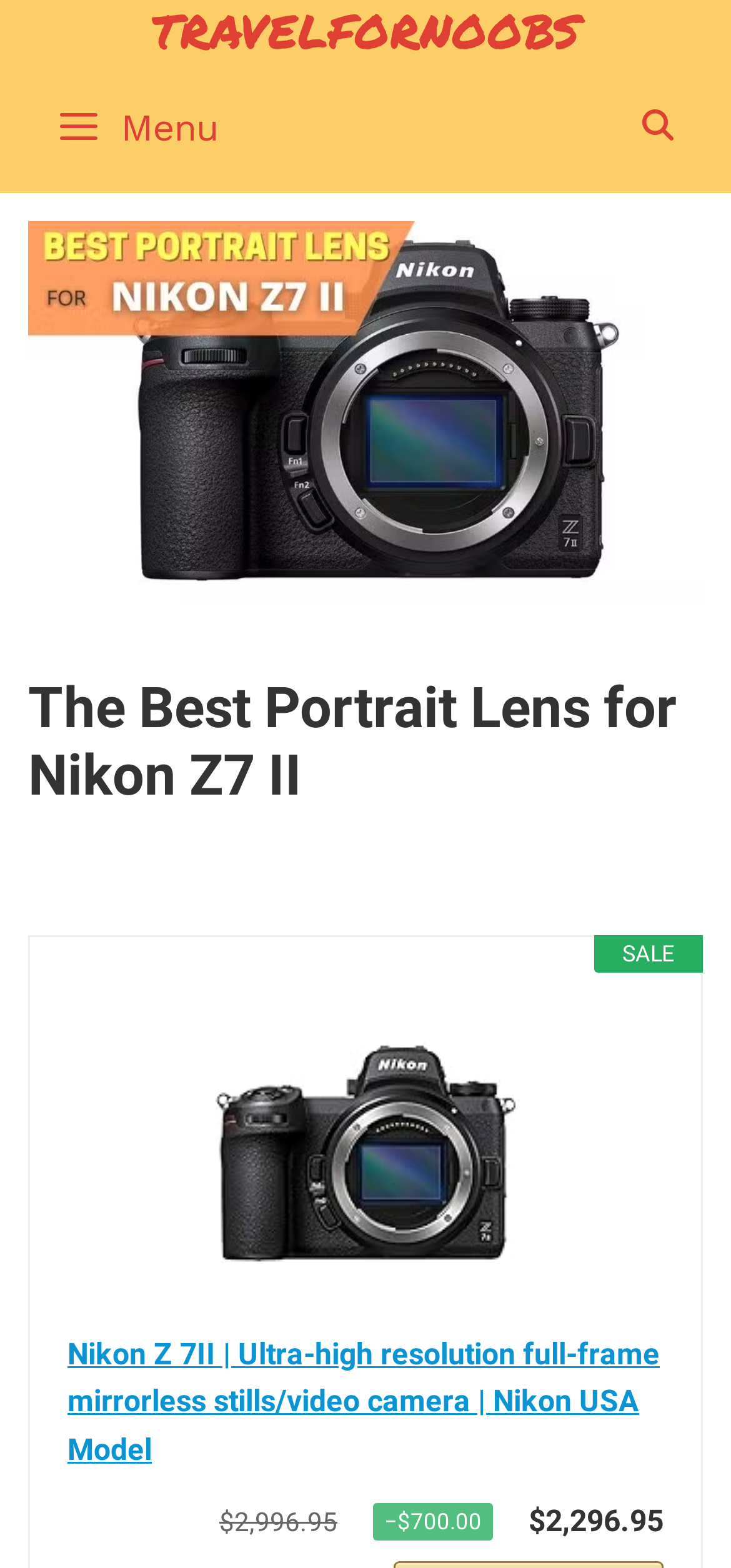What is the purpose of the webpage?
Carefully analyze the image and provide a thorough answer to the question.

I inferred the answer by looking at the overall structure of the webpage, which seems to be discussing portrait lenses for a specific camera model, and the presence of a header 'The Best Portrait Lens for Nikon Z7 II'.